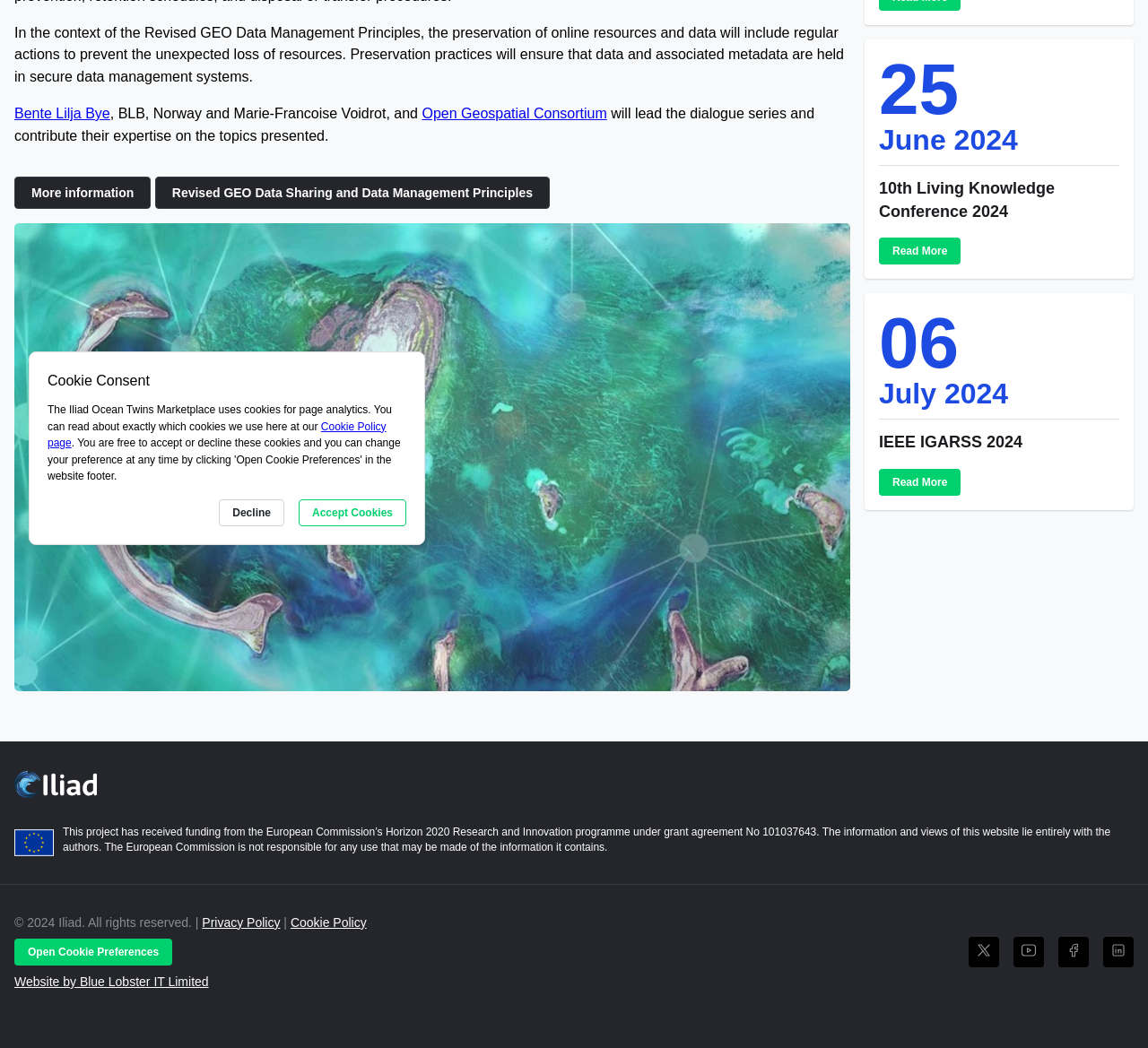Determine the bounding box coordinates of the UI element described by: "More information".

[0.012, 0.168, 0.132, 0.199]